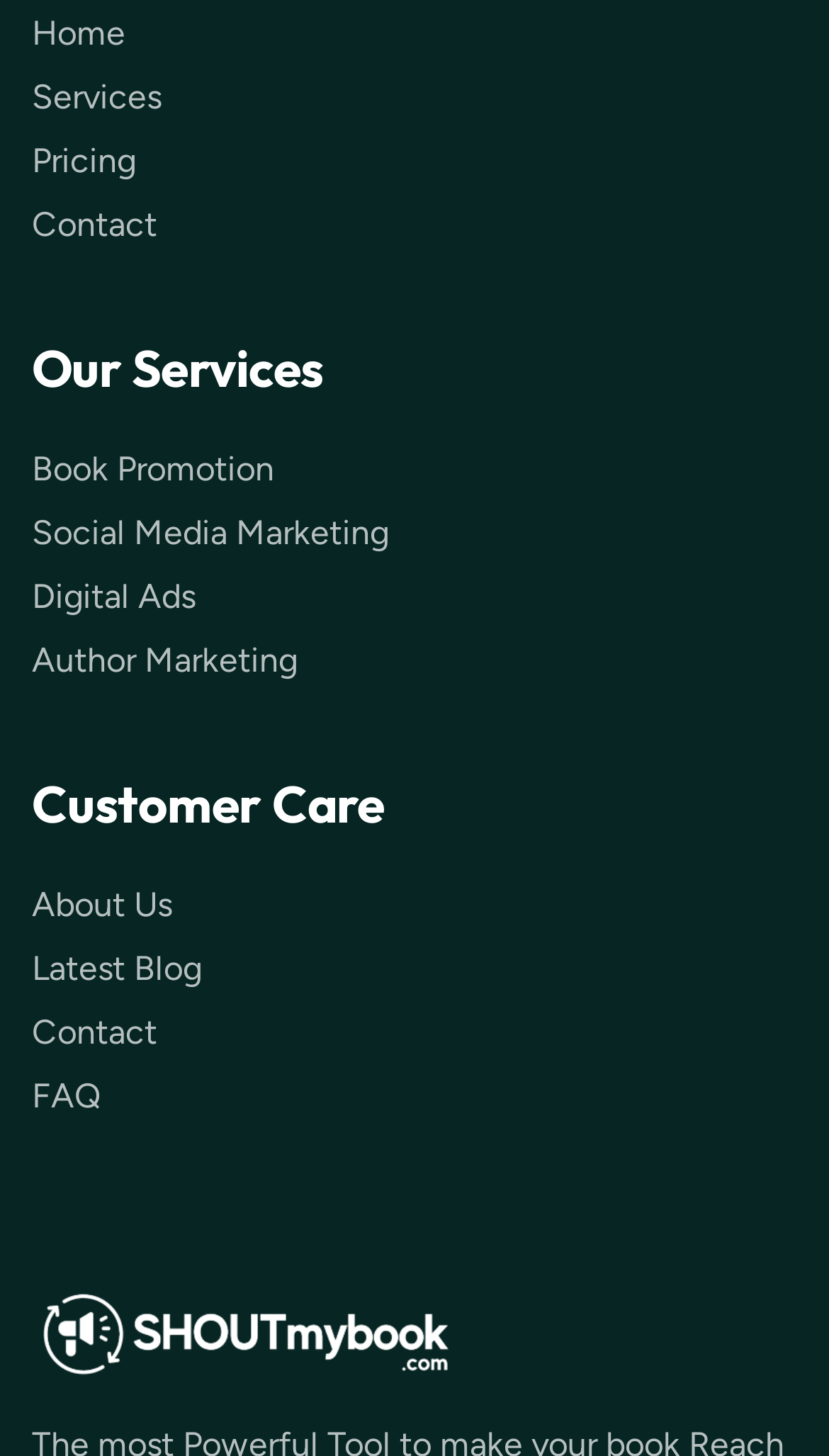How many sections are there on the webpage?
Respond with a short answer, either a single word or a phrase, based on the image.

2